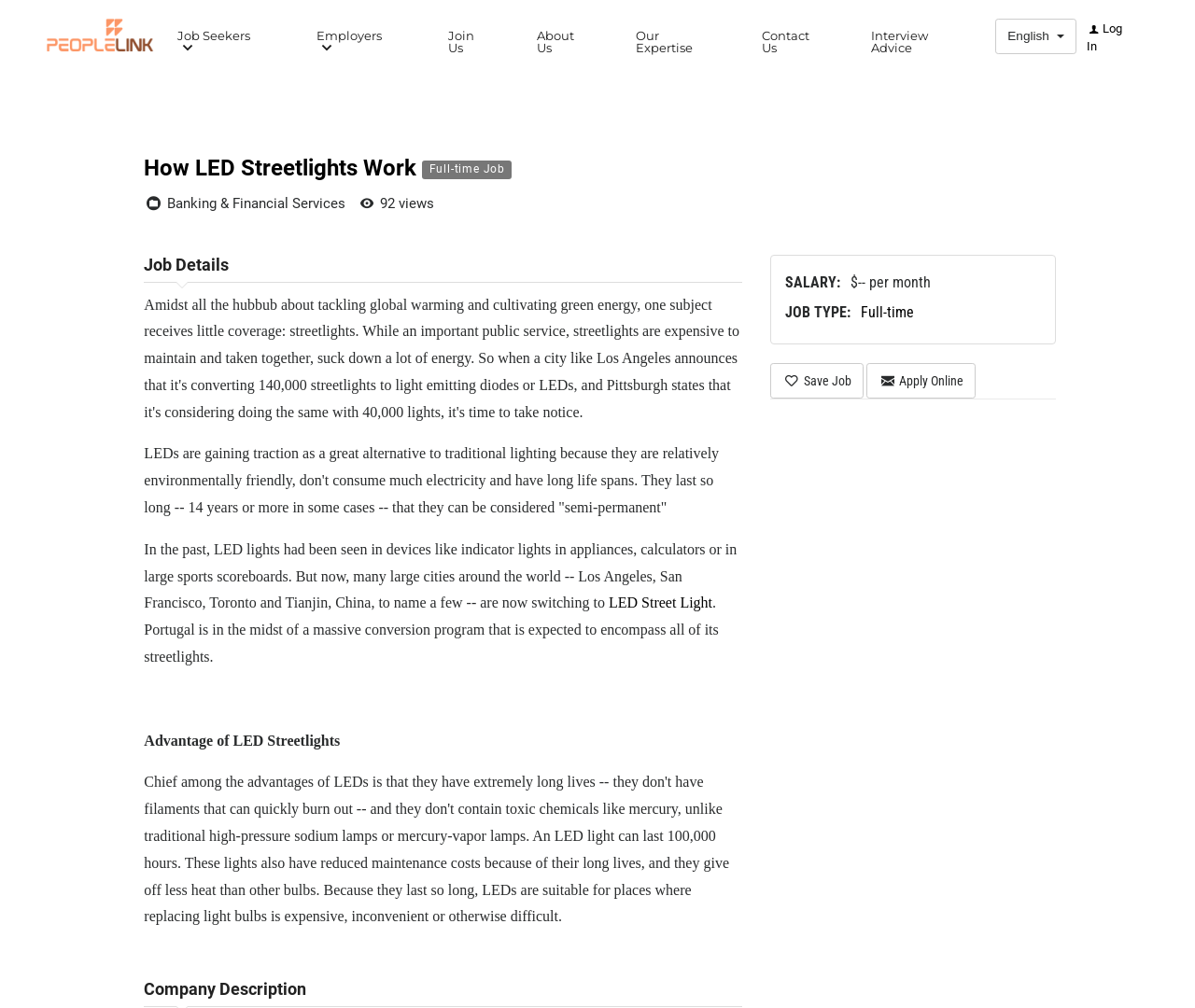By analyzing the image, answer the following question with a detailed response: What is the advantage of LED streetlights?

I found the answer by reading the text under the 'Advantage of LED Streetlights' heading, which mentions that LEDs are 'relatively environmentally friendly'.